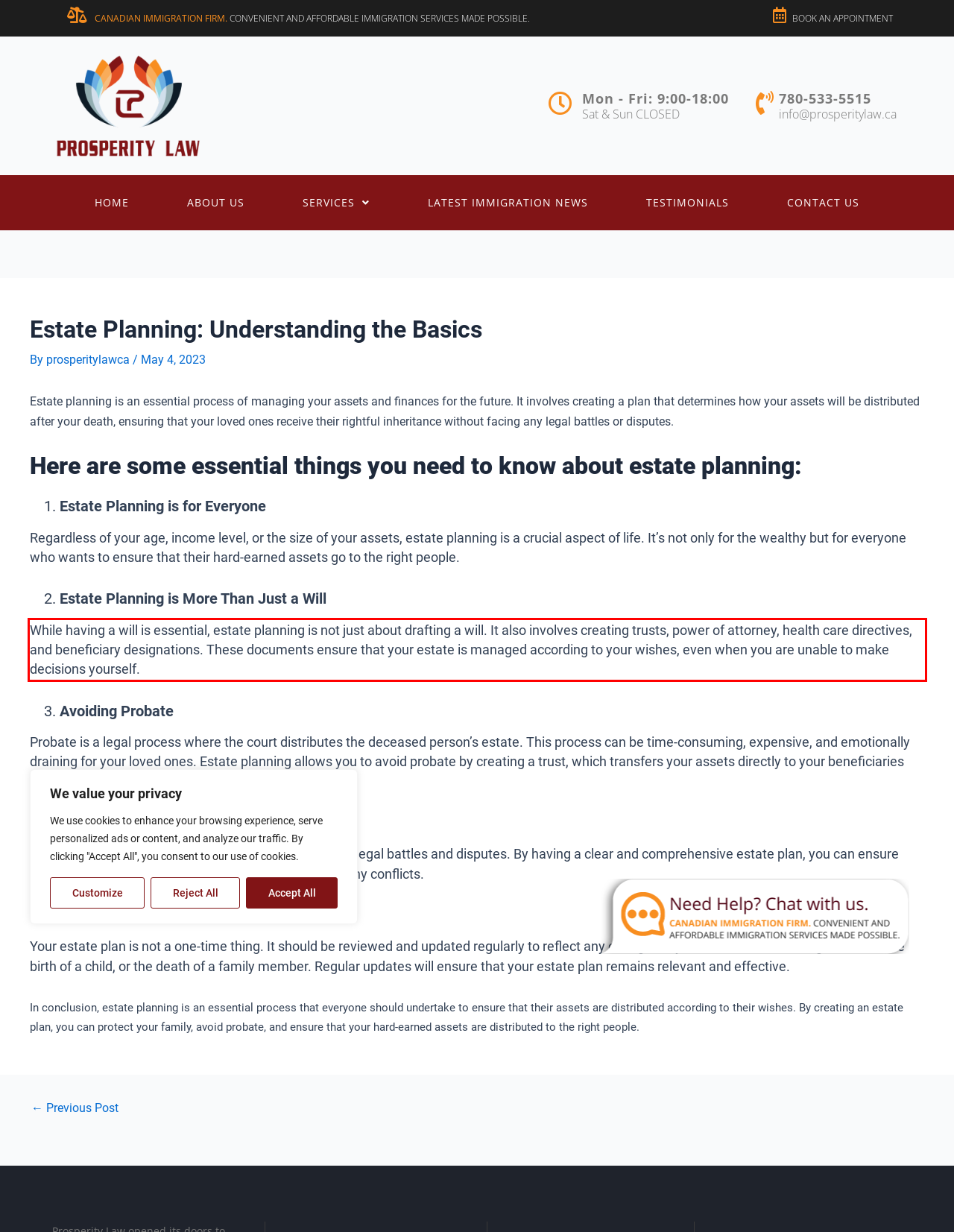Given a webpage screenshot with a red bounding box, perform OCR to read and deliver the text enclosed by the red bounding box.

While having a will is essential, estate planning is not just about drafting a will. It also involves creating trusts, power of attorney, health care directives, and beneficiary designations. These documents ensure that your estate is managed according to your wishes, even when you are unable to make decisions yourself.